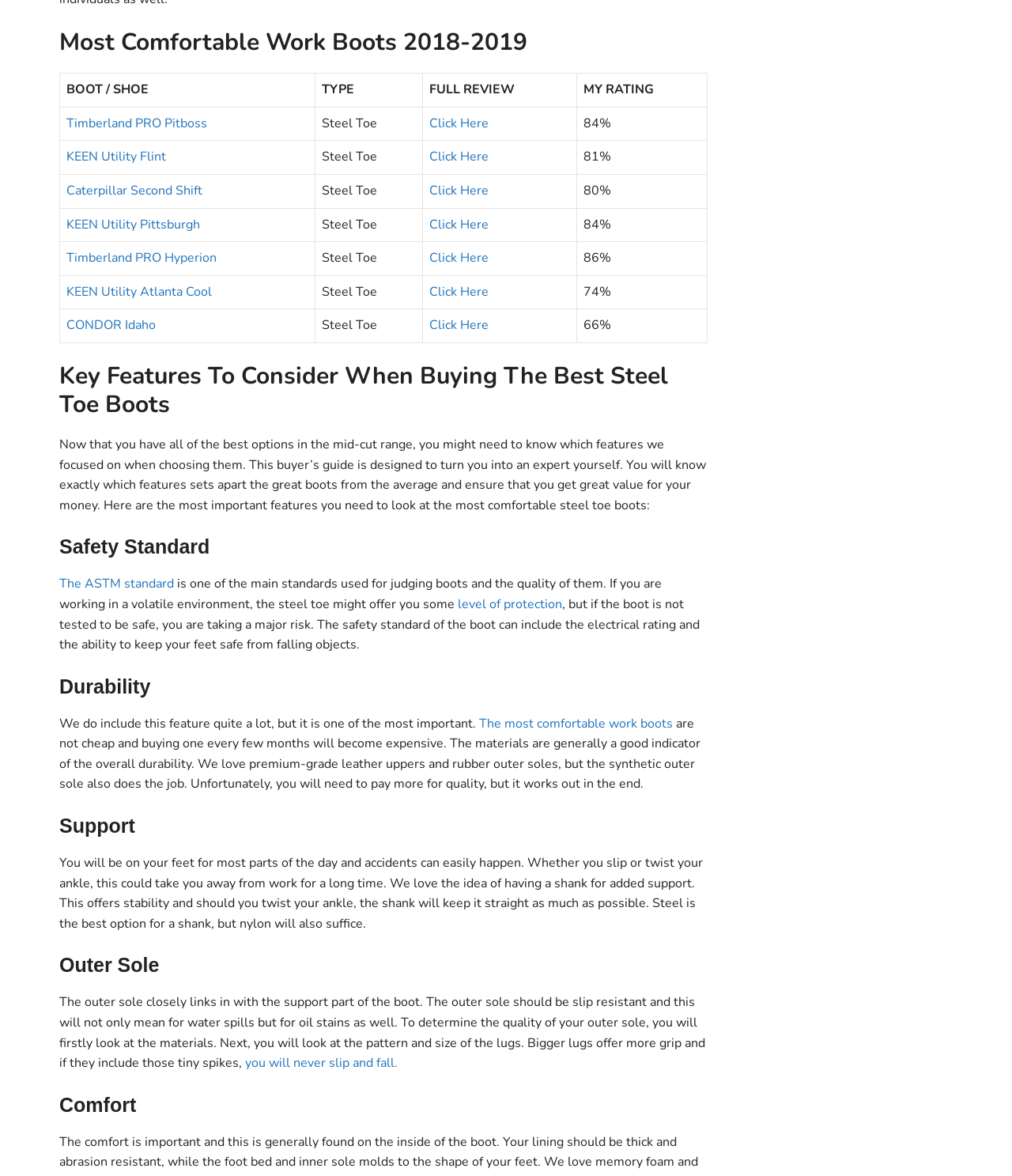What are the features to consider when buying steel toe boots?
Observe the image and answer the question with a one-word or short phrase response.

Safety Standard, Durability, Support, Outer Sole, Comfort